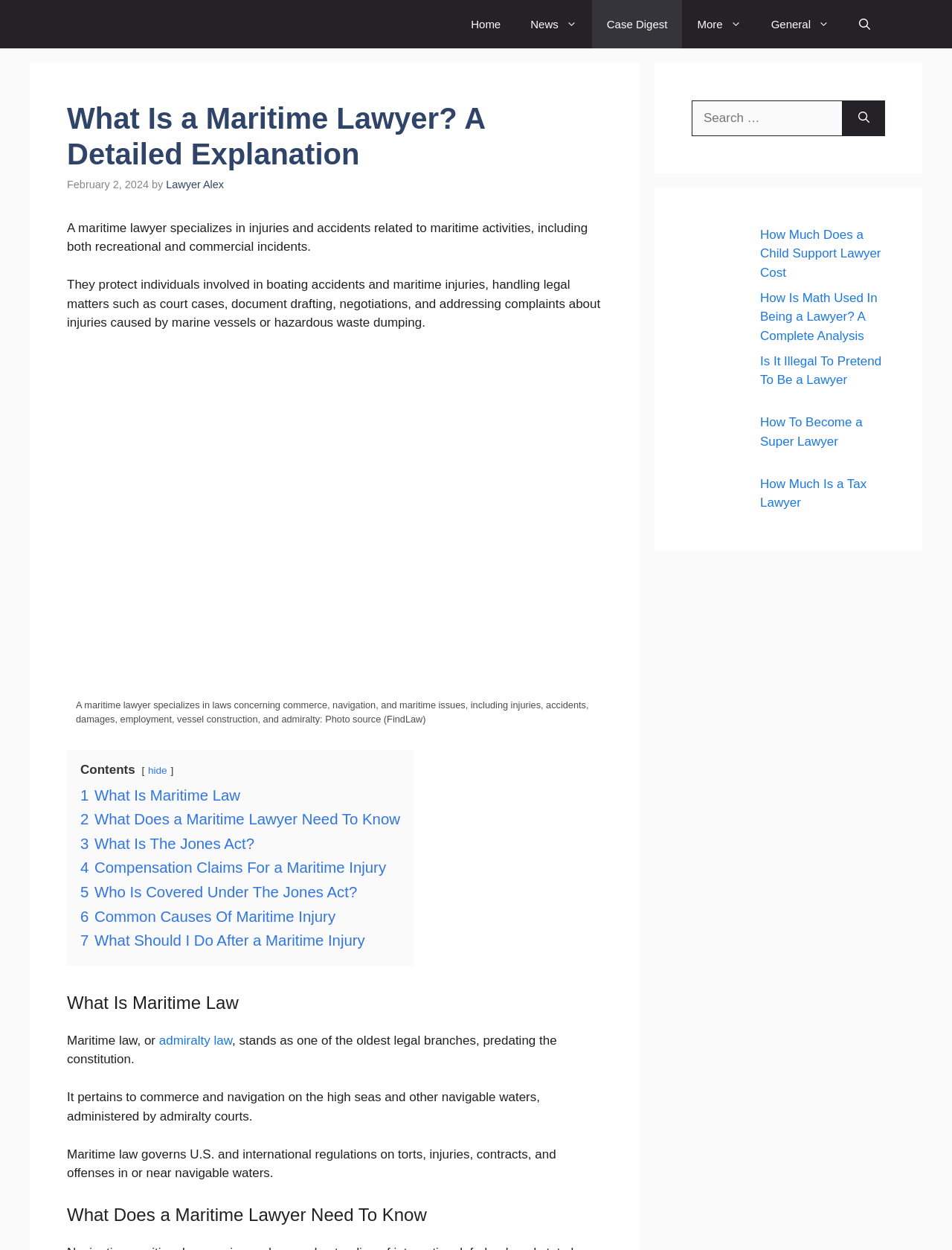What is the topic of the webpage?
Using the image, answer in one word or phrase.

Maritime lawyer